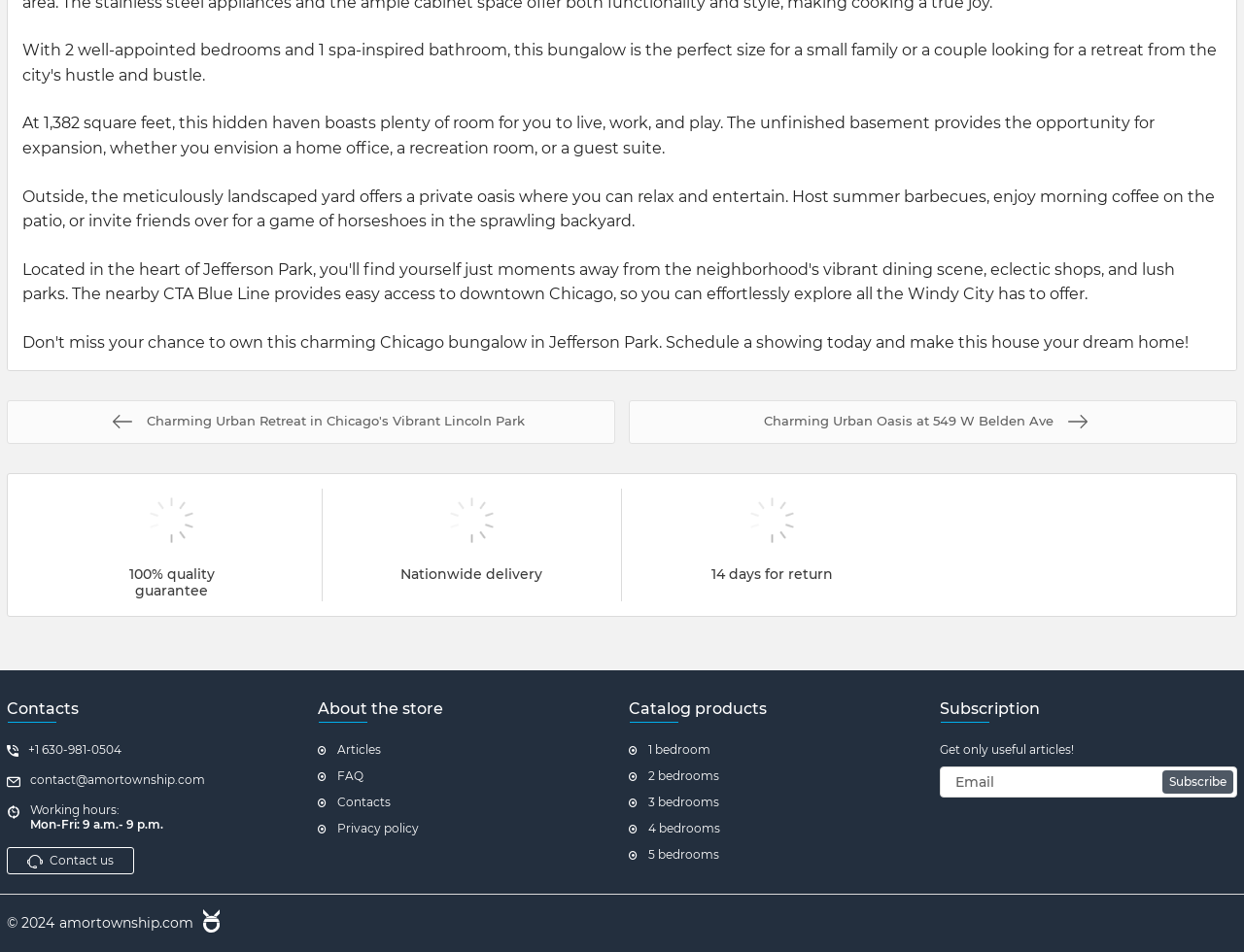Please respond in a single word or phrase: 
What is the copyright year?

2024